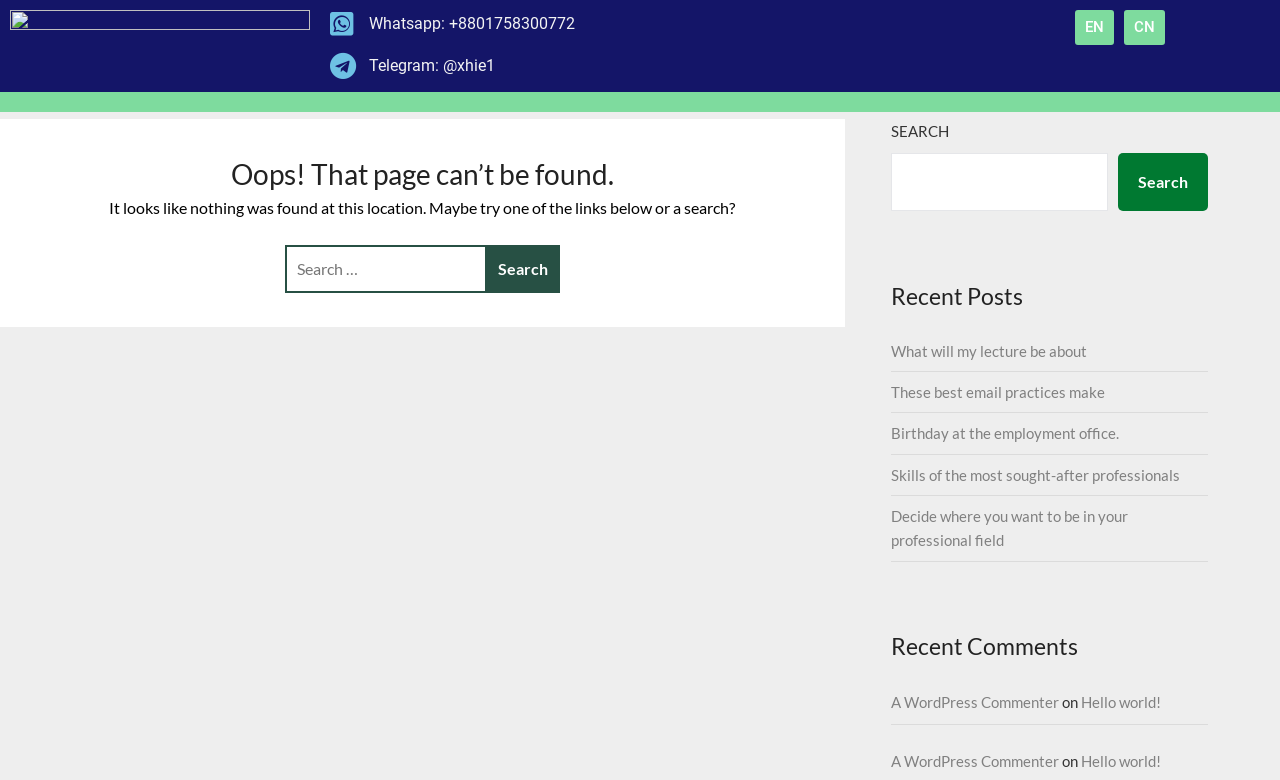Use a single word or phrase to answer the question:
What is the last recent post?

Decide where you want to be in your professional field